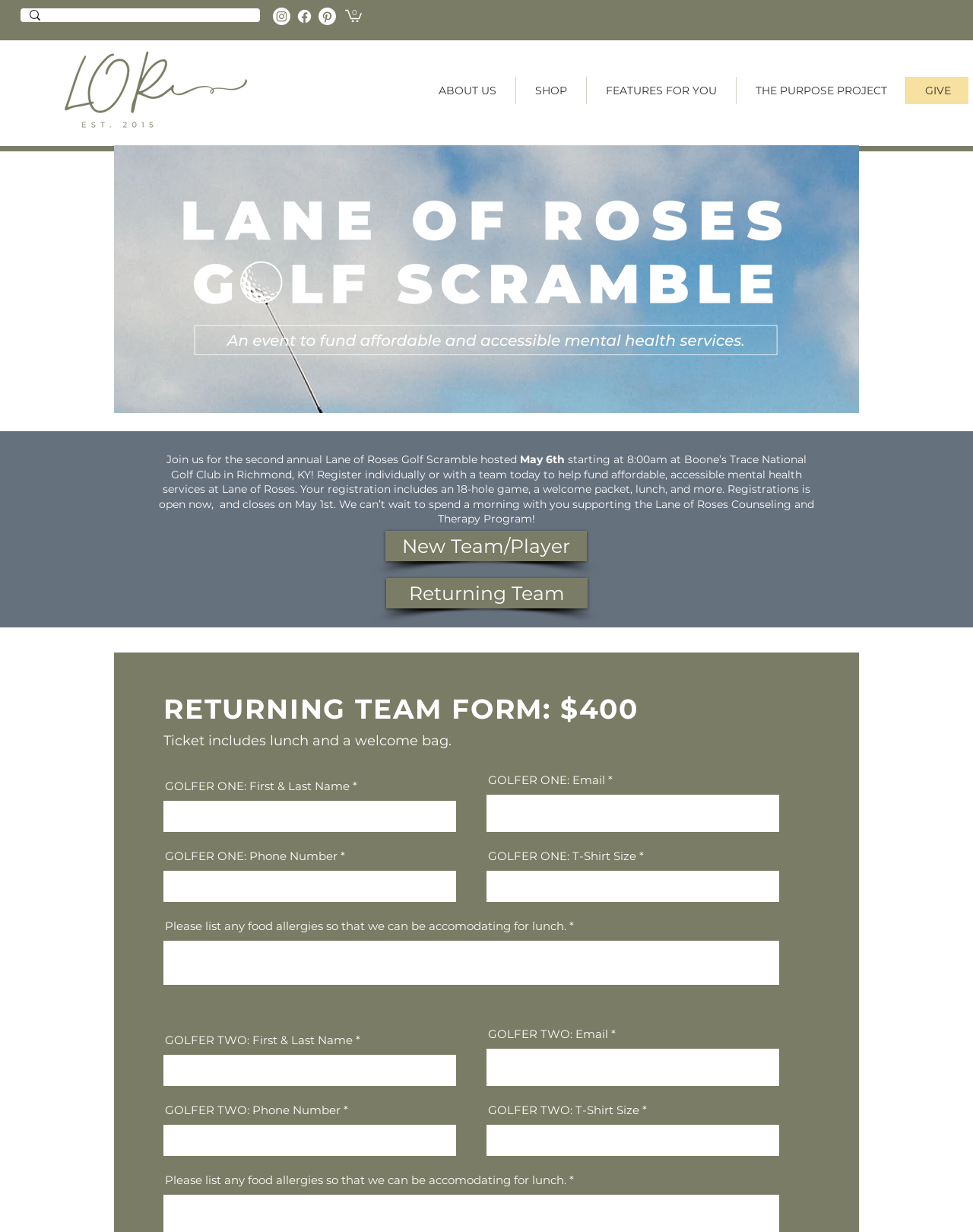Provide an in-depth caption for the contents of the webpage.

The webpage is promoting the Lane of Roses Golf Scramble event, which is scheduled to take place on May 15th at Boone's Trace National Golf Club in Richmond, KY. The event registration is open, and participants can register individually or with a team.

At the top of the page, there is a search bar and a social media bar with links to Instagram, Facebook, and Pinterest. Below the social media bar, there is a cart button with a count of 0 items.

The main content of the page is divided into two sections. On the left side, there is an image of a golf course, which spans almost the entire height of the page. On the right side, there is a section with text and forms.

The text section starts with a heading that invites users to join the Lane of Roses Golf Scramble. Below the heading, there is a paragraph that provides details about the event, including the date, time, location, and what is included in the registration.

Below the paragraph, there are two buttons: "New Team/Player" and "Returning Team". The "Returning Team" button is followed by a form with fields to input golfer information, including name, phone number, email, and t-shirt size. There is also a field to input food allergies.

The form is divided into two sections, one for Golfer One and one for Golfer Two. Each section has the same fields, and all fields are required.

At the bottom of the page, there is a region labeled "TEAM SIG U", which may be a section for team registration or information.

Throughout the page, there are several images, including a logo, a golf course image, and a branding guide image. The overall layout of the page is clean and easy to navigate, with clear headings and concise text.